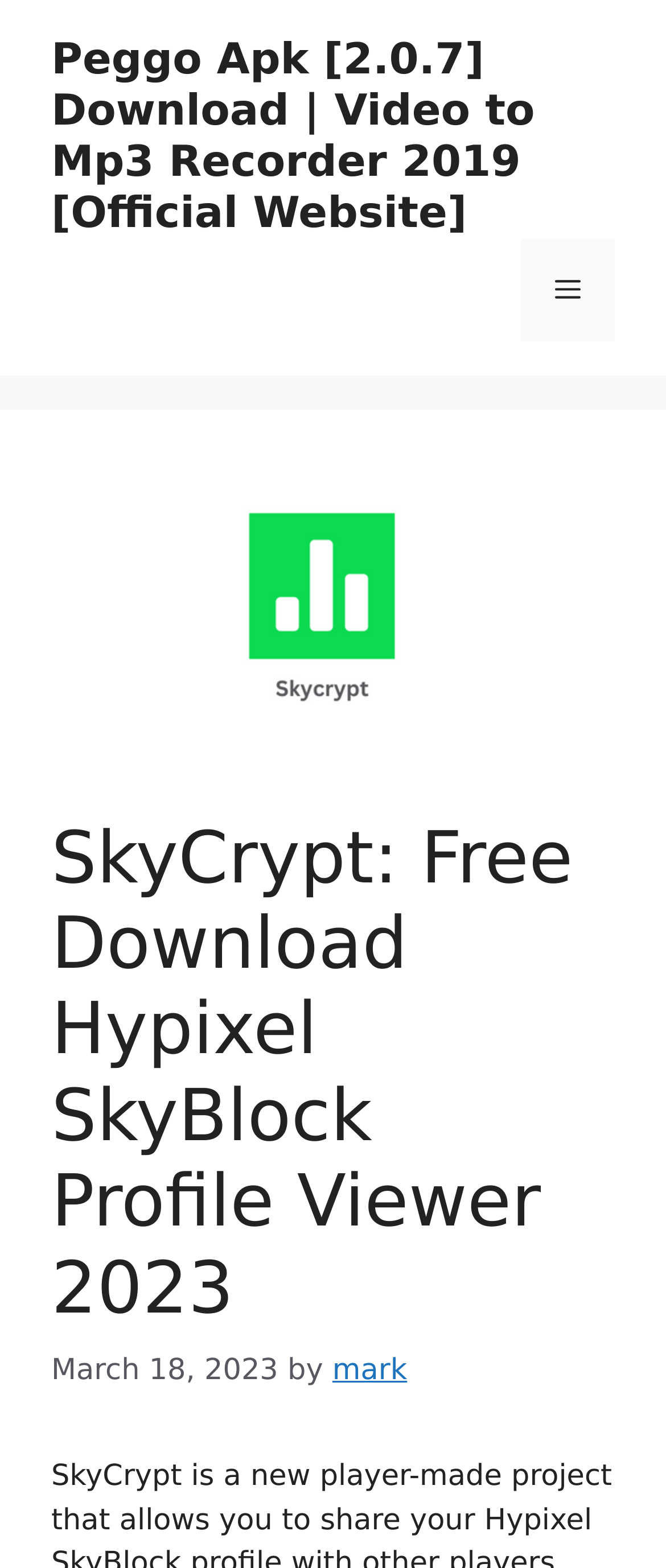Using the information from the screenshot, answer the following question thoroughly:
What is the date of the latest update?

I found the date of the latest update by looking at the time element in the header section, which is located below the main image and above the main heading. The time element contains the text 'March 18, 2023', which indicates the date of the latest update.